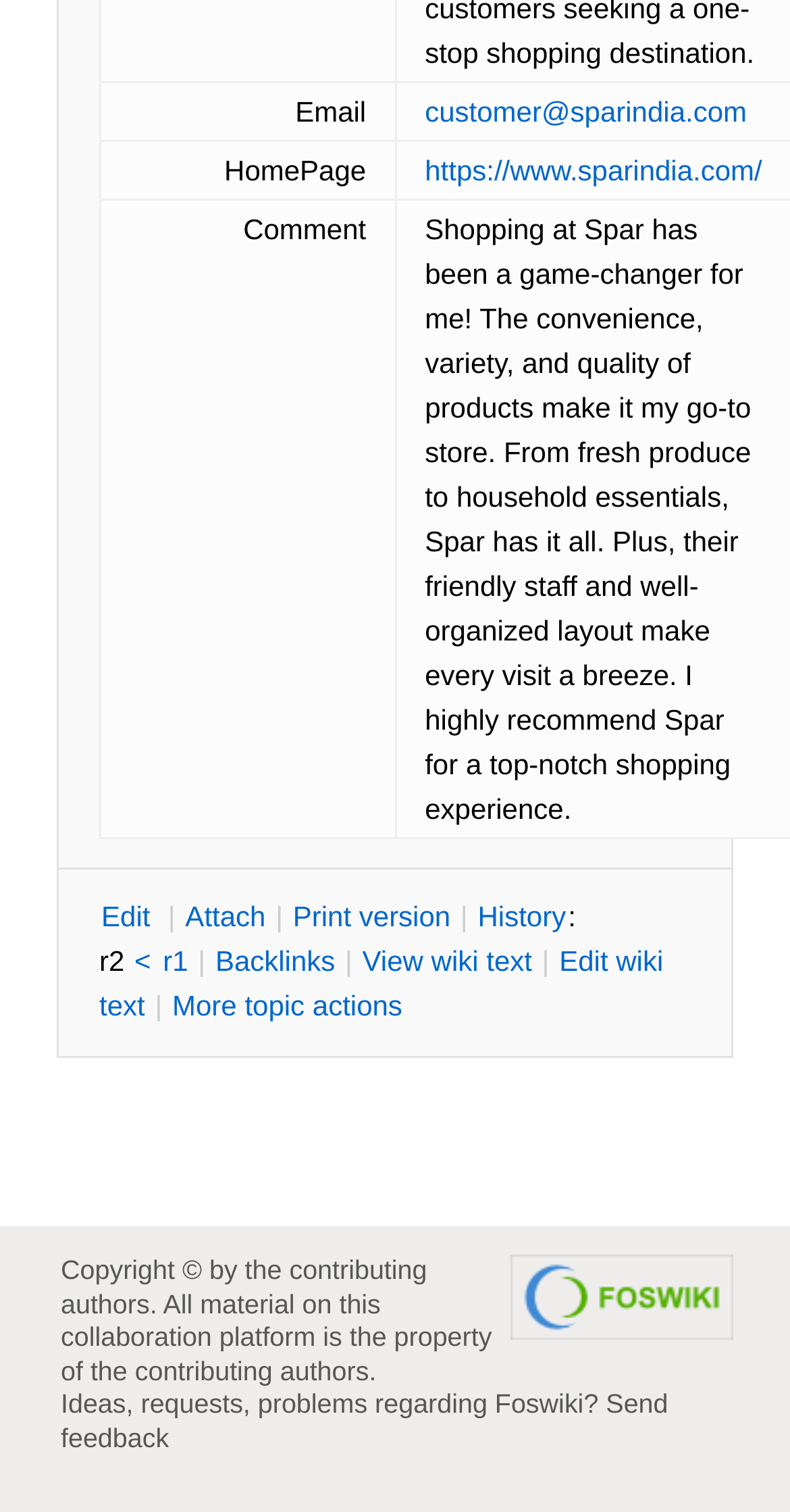Locate the bounding box coordinates of the clickable area needed to fulfill the instruction: "View wiki text".

[0.456, 0.624, 0.676, 0.649]